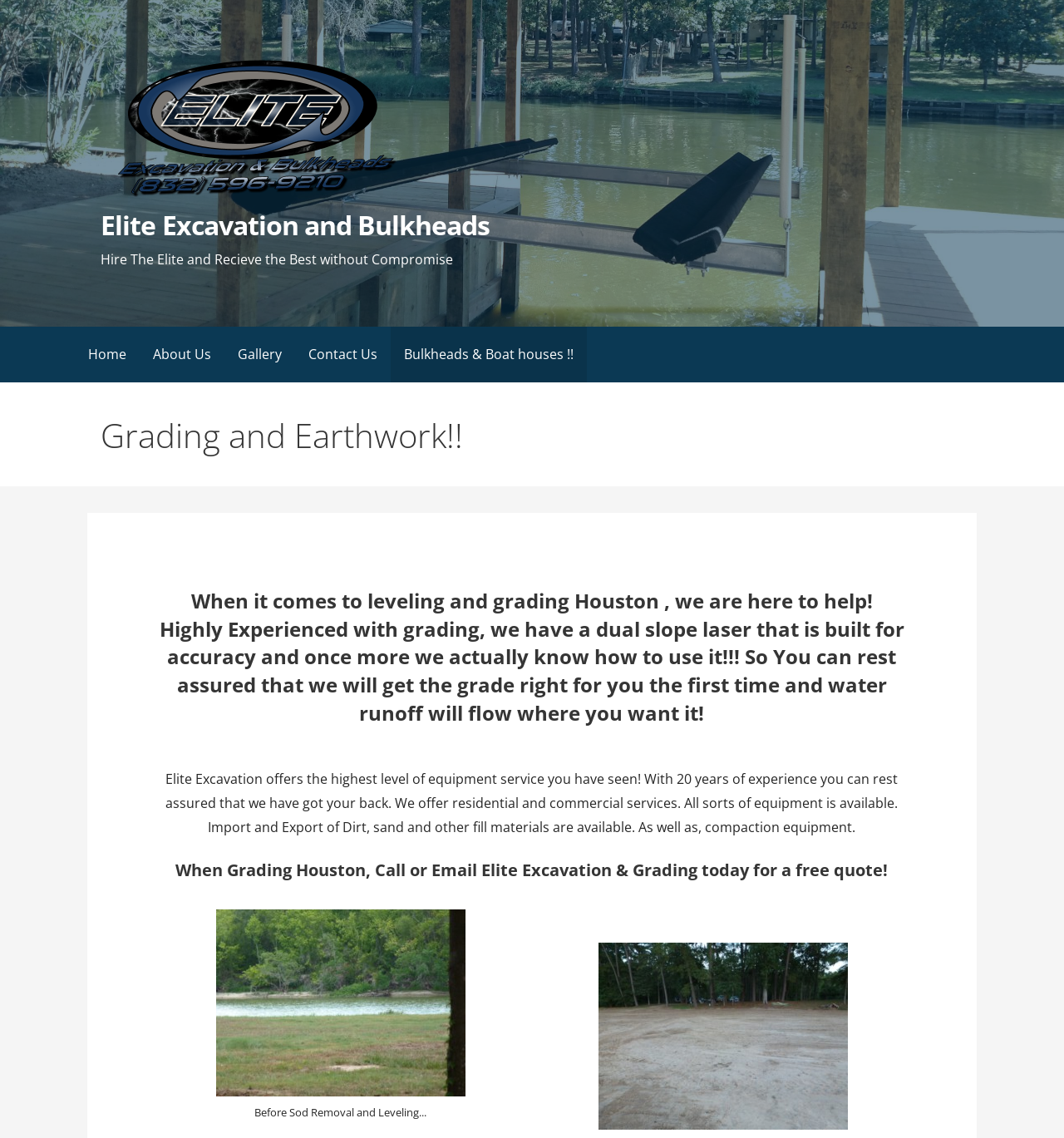How many years of experience does the company have?
Refer to the screenshot and answer in one word or phrase.

20 years